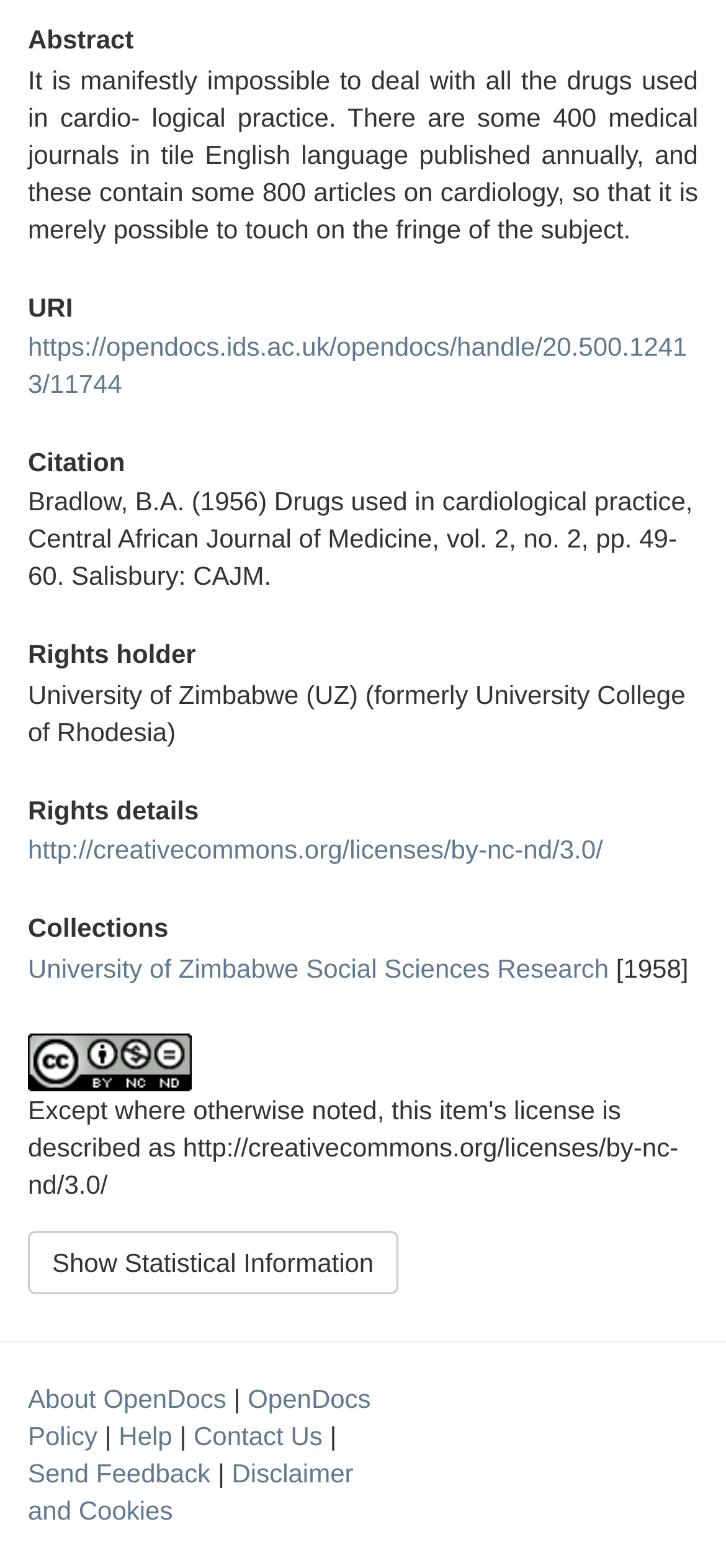Find the bounding box coordinates of the clickable area that will achieve the following instruction: "Access the URI".

[0.038, 0.187, 0.962, 0.205]